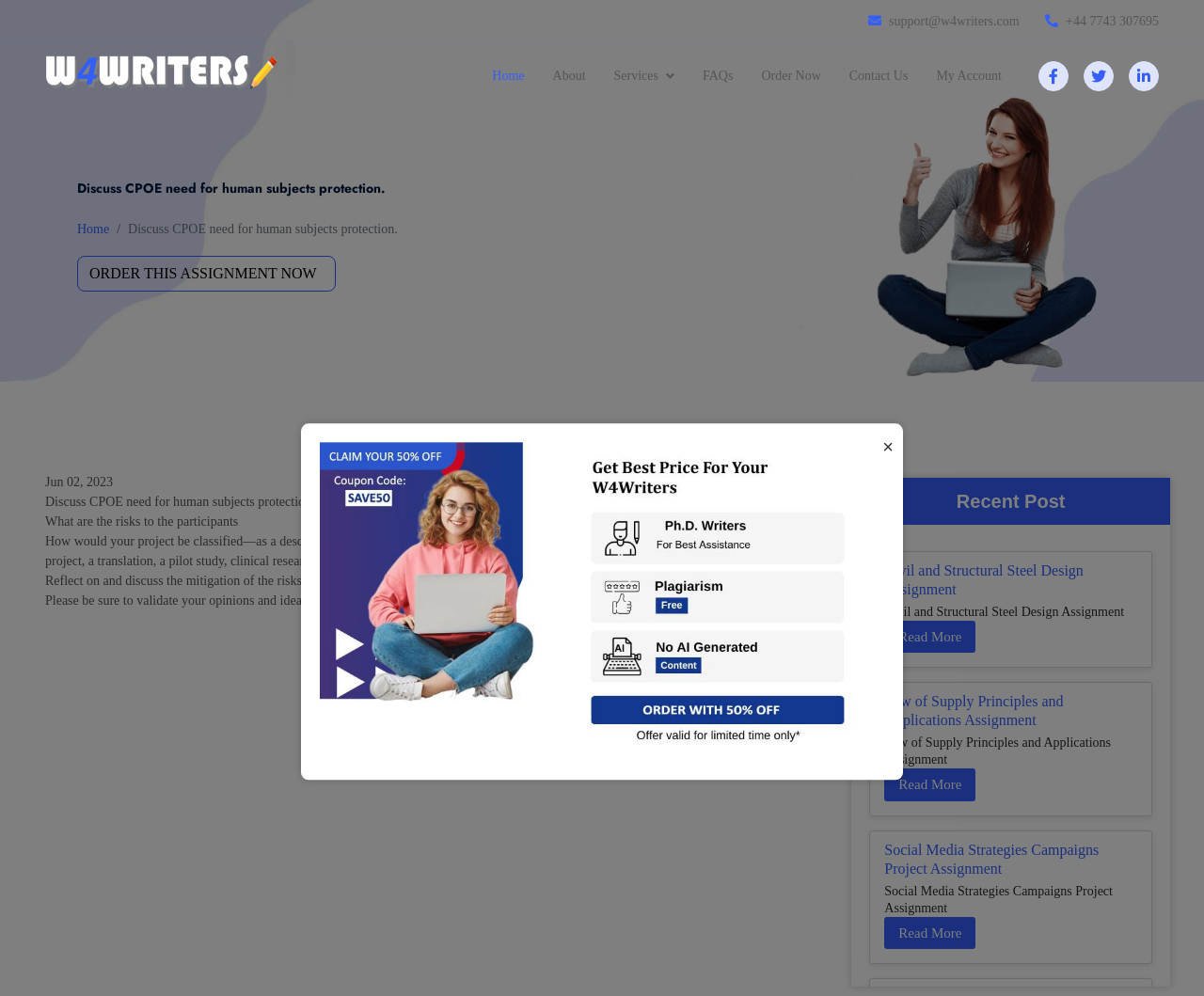Please identify the bounding box coordinates of the element on the webpage that should be clicked to follow this instruction: "Get the app on App Store". The bounding box coordinates should be given as four float numbers between 0 and 1, formatted as [left, top, right, bottom].

None